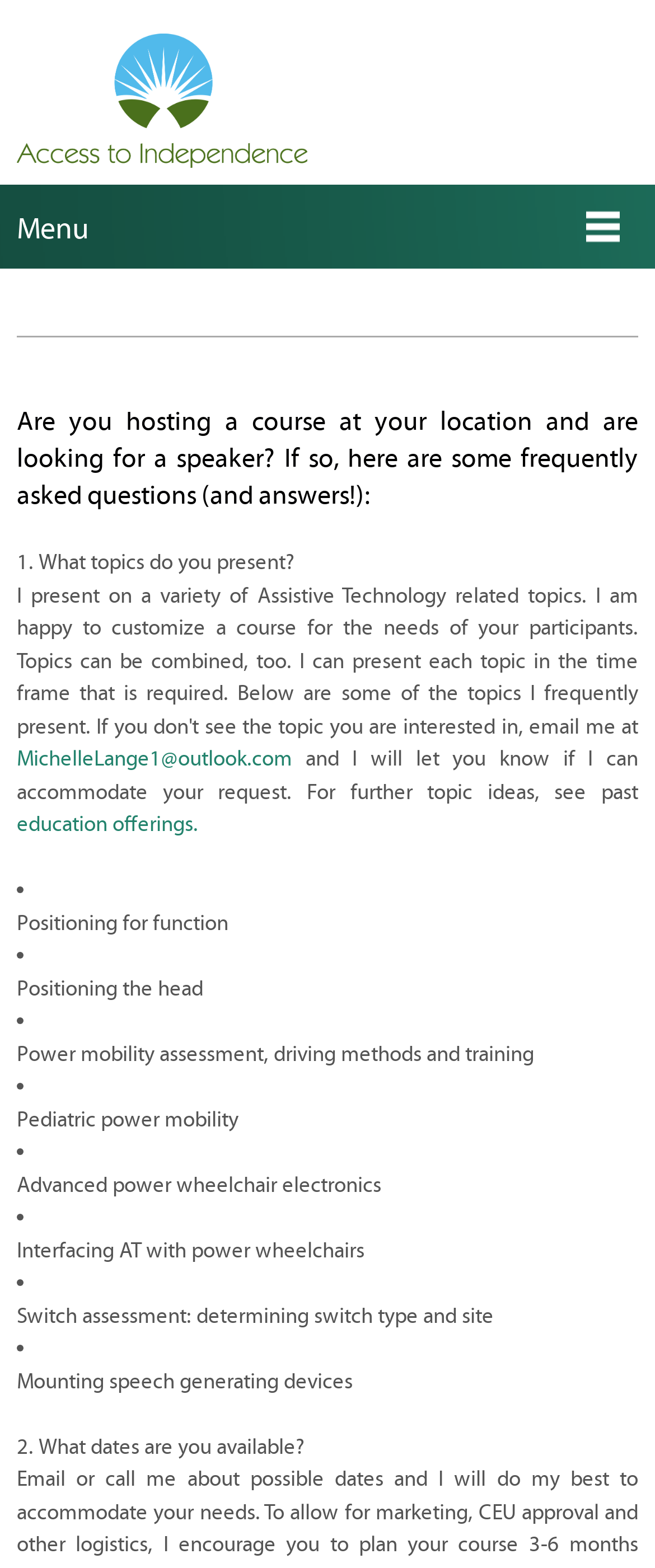Refer to the element description MichelleLange1@outlook.com and identify the corresponding bounding box in the screenshot. Format the coordinates as (top-left x, top-left y, bottom-right x, bottom-right y) with values in the range of 0 to 1.

[0.026, 0.476, 0.446, 0.493]